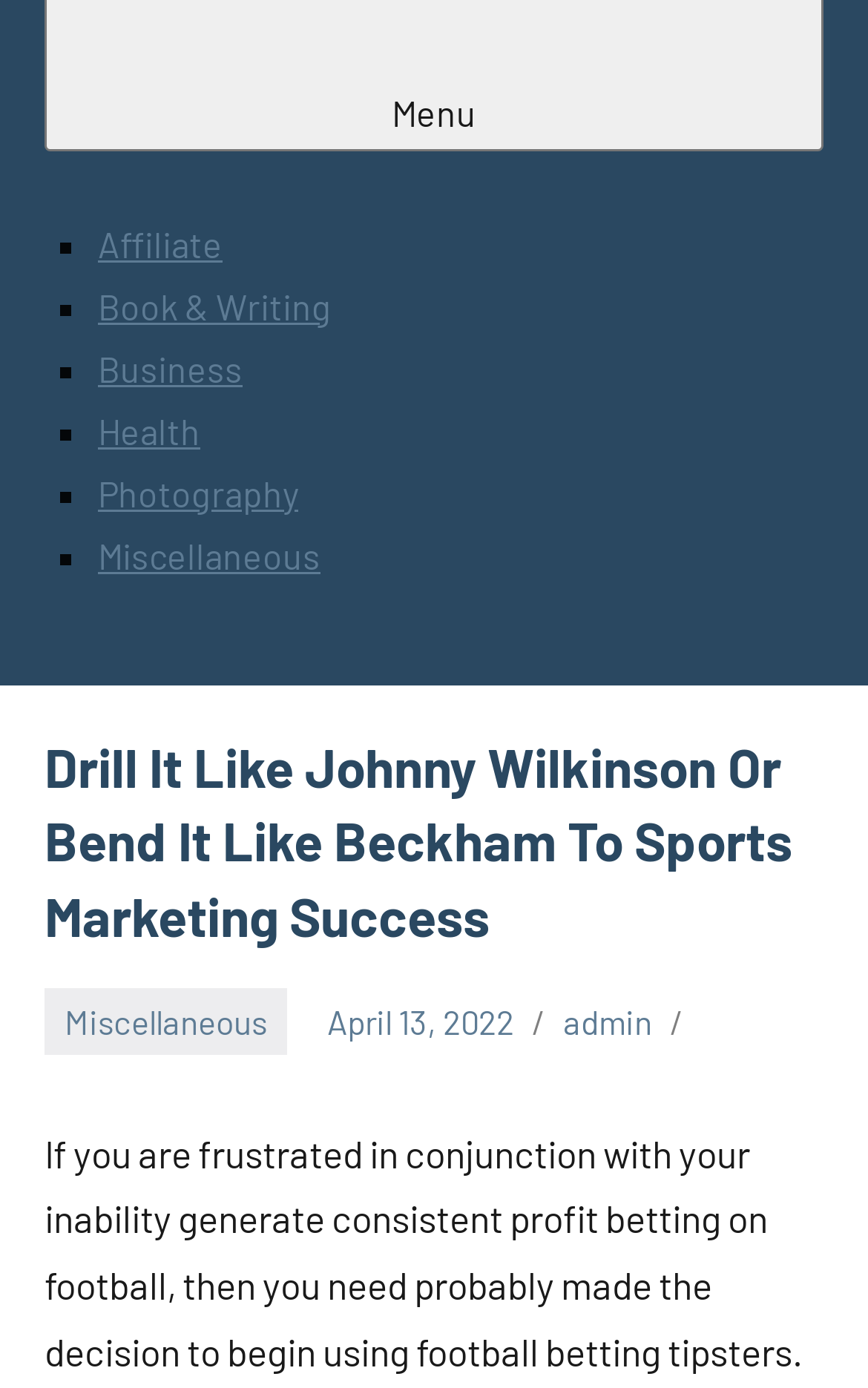Find the bounding box of the UI element described as follows: "Illinois House Democratic Caucus".

None